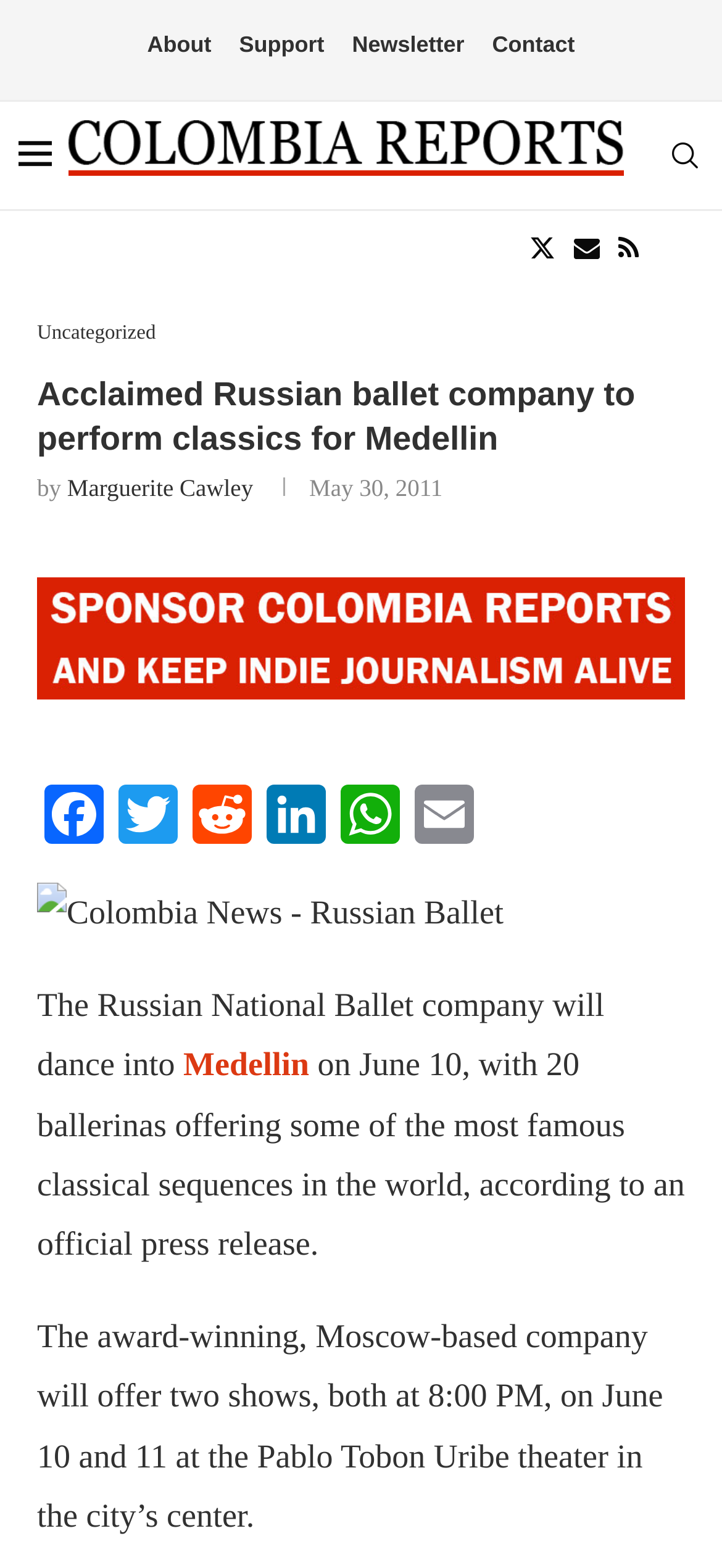Find and specify the bounding box coordinates that correspond to the clickable region for the instruction: "Read more about Medellin".

[0.254, 0.667, 0.428, 0.691]